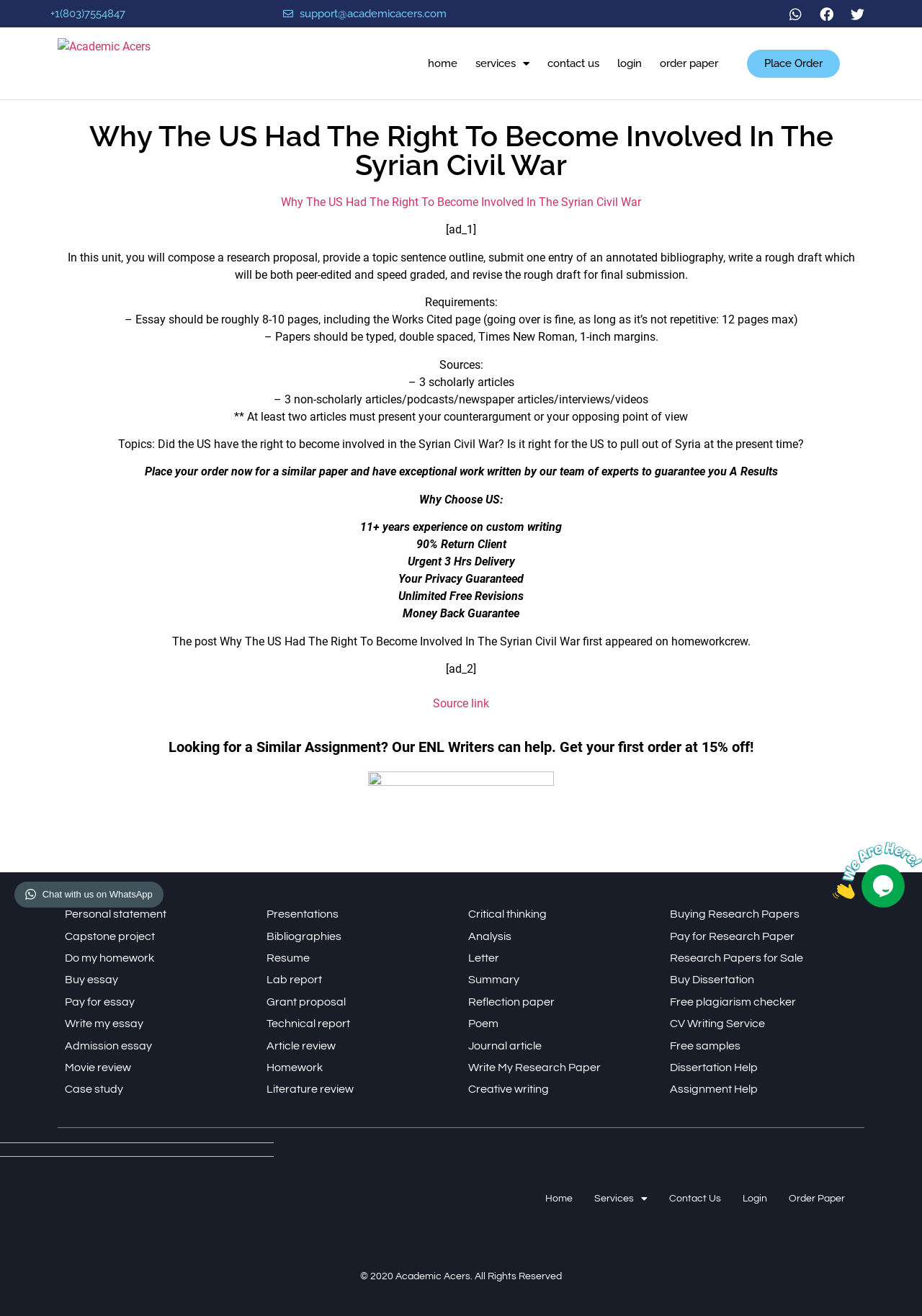Locate the bounding box coordinates of the clickable area needed to fulfill the instruction: "Click on the 'Login' link".

[0.654, 0.036, 0.712, 0.061]